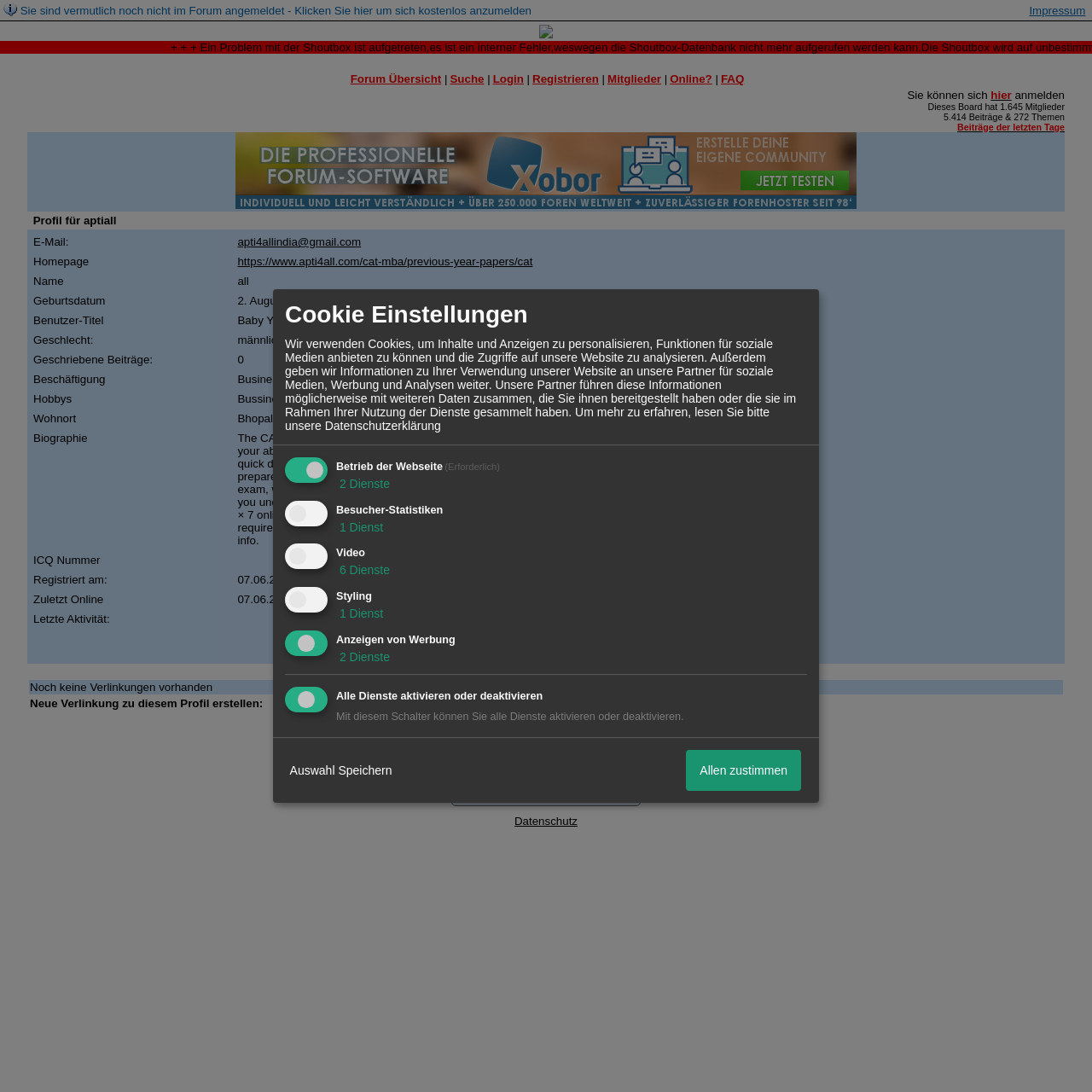Determine the bounding box coordinates of the element that should be clicked to execute the following command: "Search in the forum".

[0.412, 0.066, 0.443, 0.078]